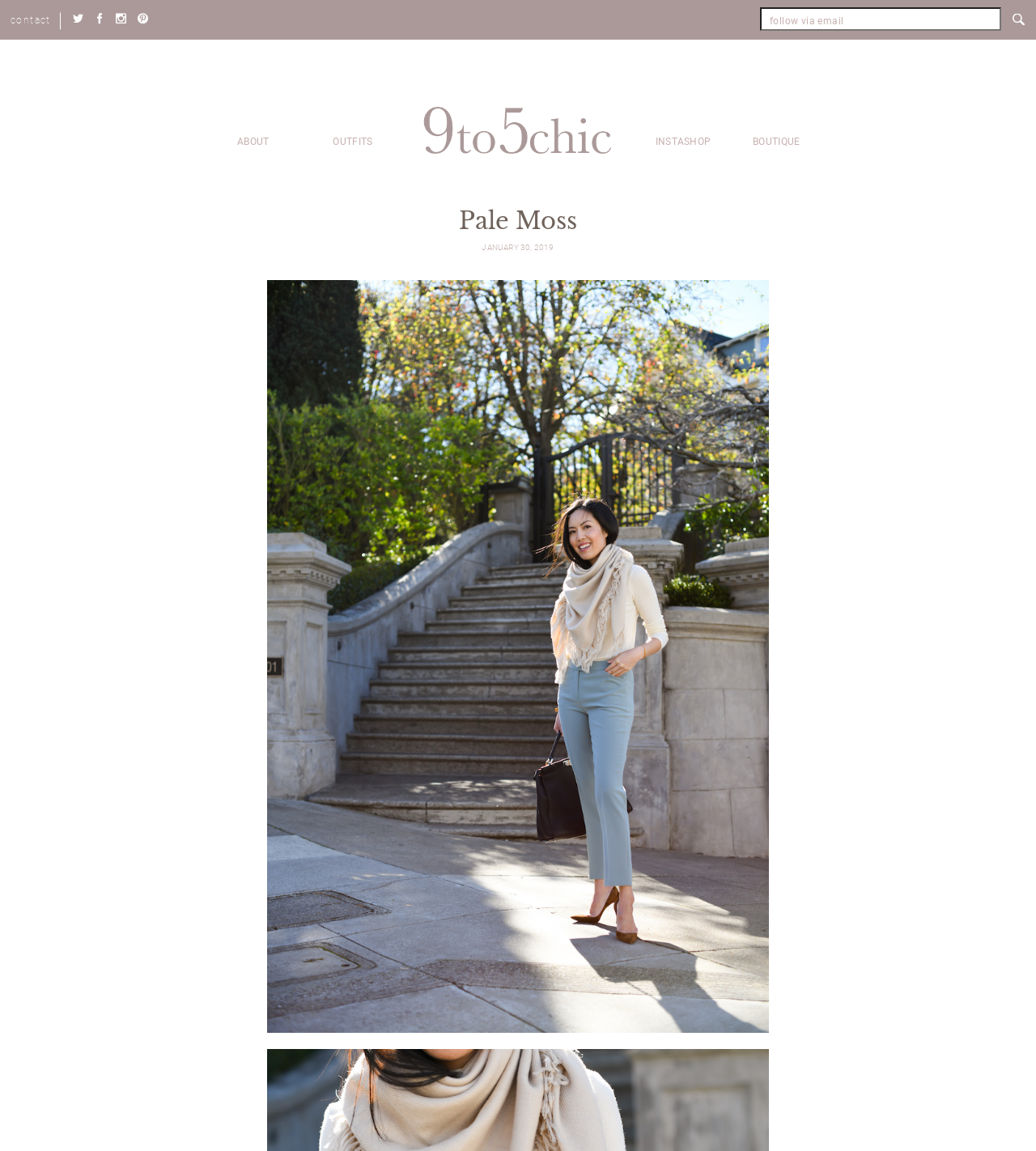What social media platforms are available?
Please give a detailed and elaborate answer to the question based on the image.

By examining the top section of the webpage, I found four social media links with corresponding images, which are Twitter, Facebook, Instagram, and Pinterest.